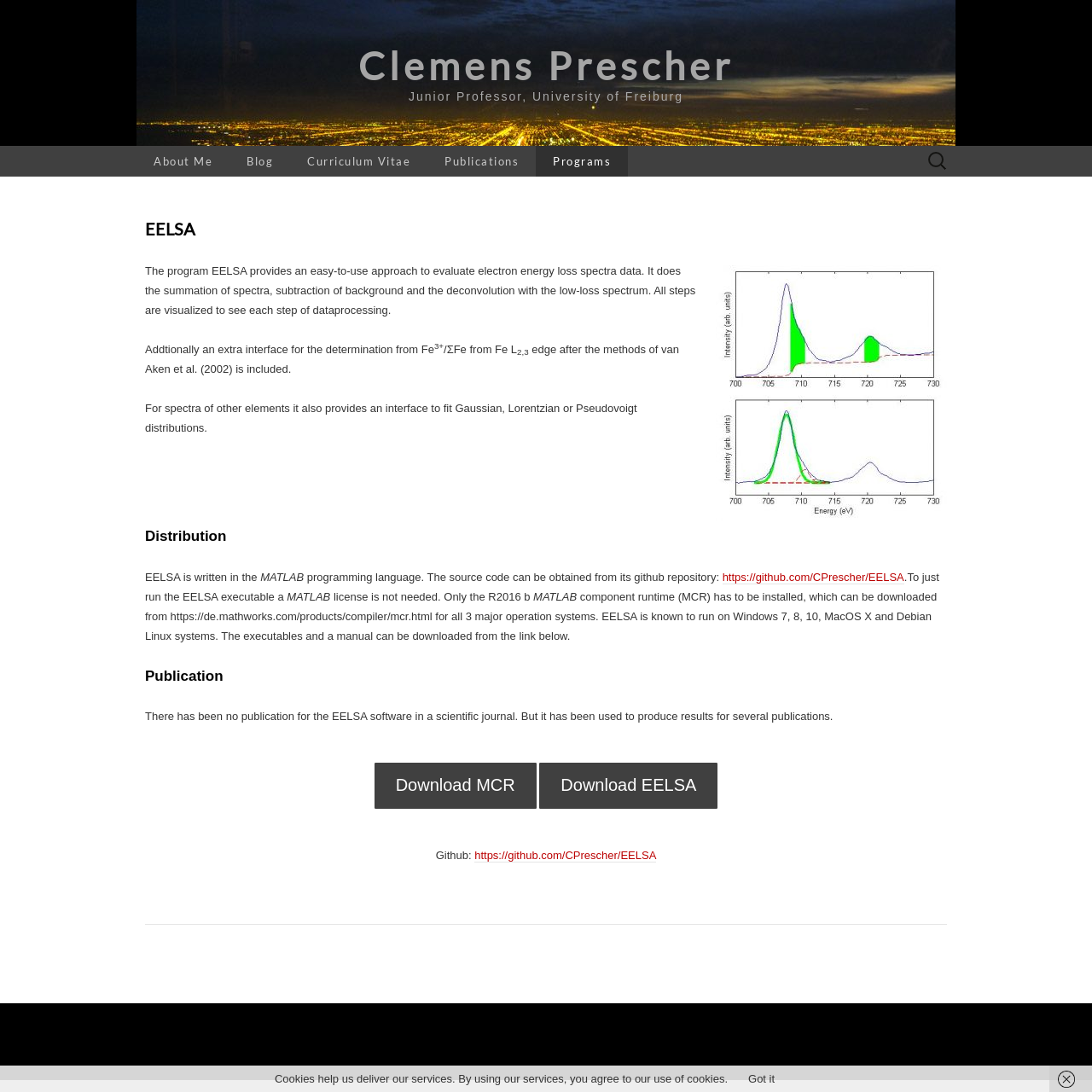Please answer the following question using a single word or phrase: 
What is the name of the program?

EELSA